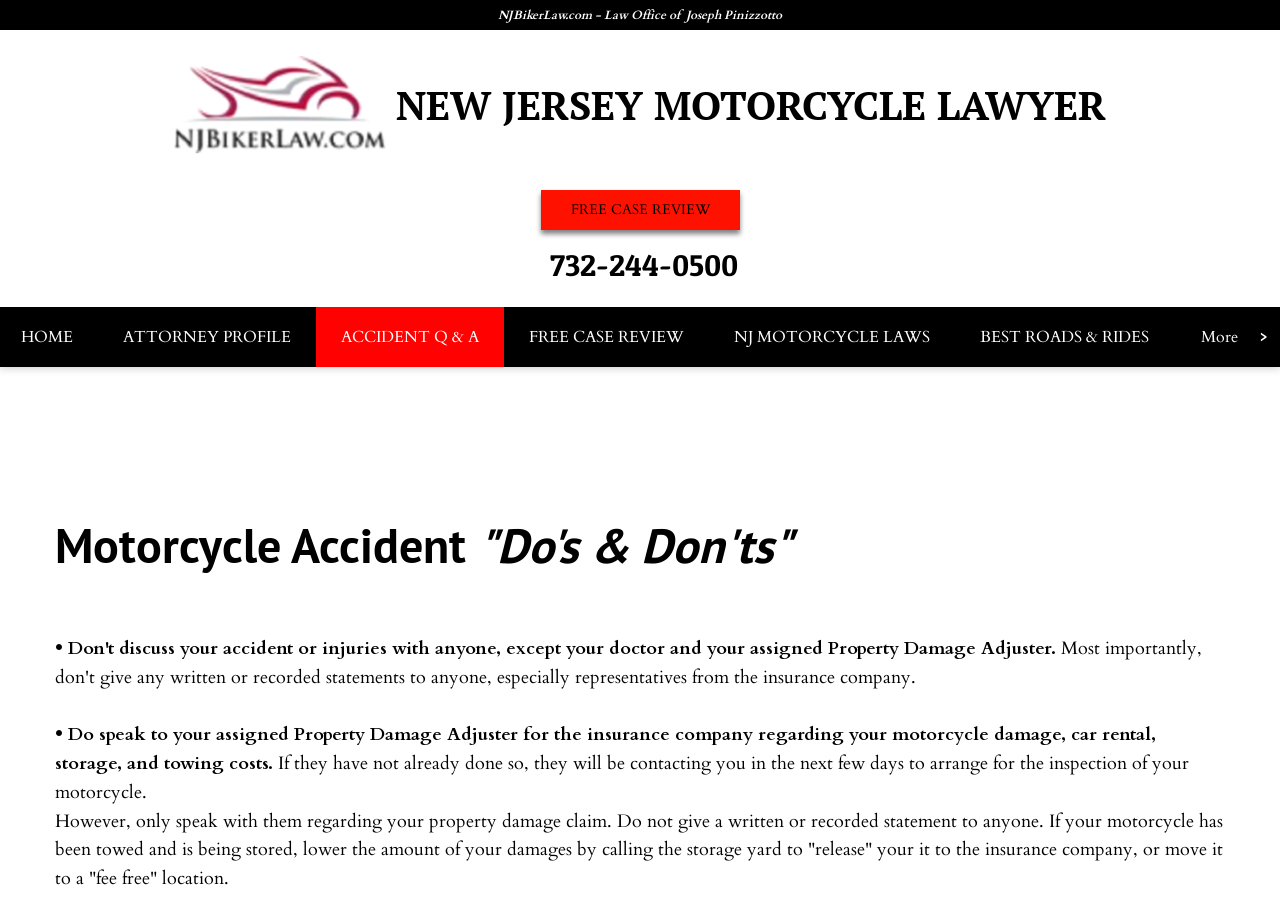Please identify the bounding box coordinates of the region to click in order to complete the given instruction: "Click to request a free case review". The coordinates should be four float numbers between 0 and 1, i.e., [left, top, right, bottom].

[0.422, 0.207, 0.578, 0.25]